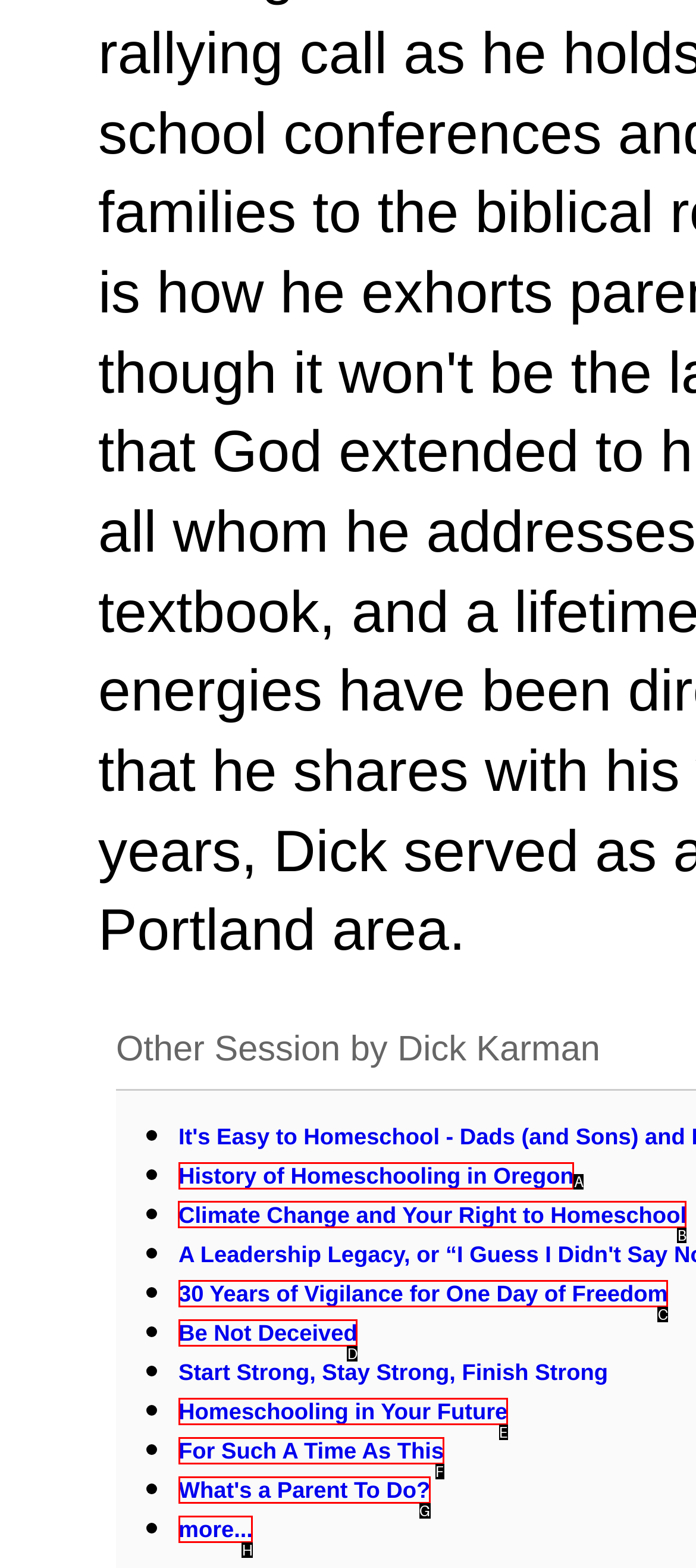Identify the correct lettered option to click in order to perform this task: Read about Climate Change and Your Right to Homeschool. Respond with the letter.

B